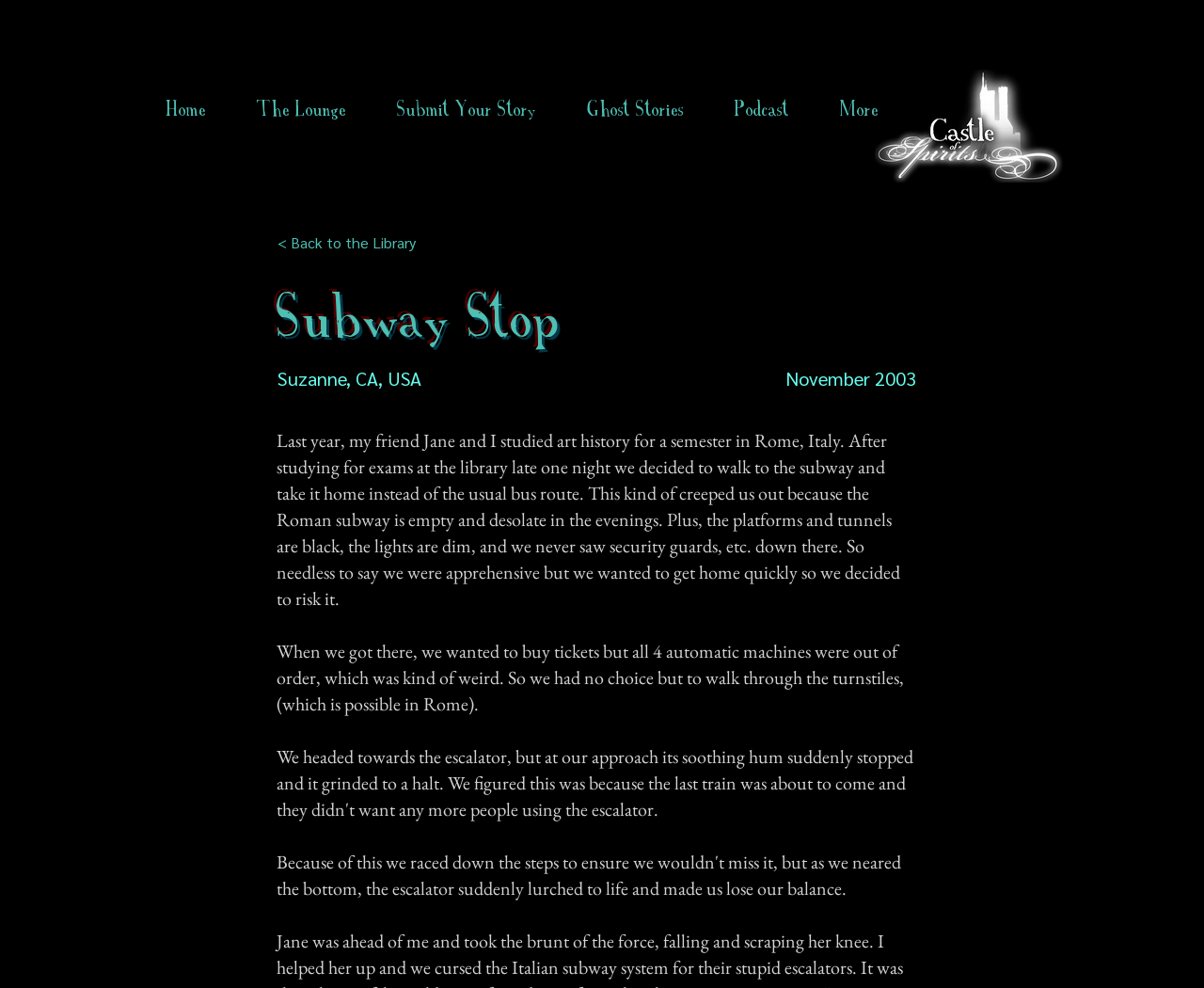Summarize the webpage with a detailed and informative caption.

The webpage is titled "Subway Stop | Castle of Spirits" and features a logo at the top right corner, depicting a glowing silhouette of a castle. Below the logo, there is a navigation menu labeled "Site" that spans across the top of the page, containing five links: "Home", "The Lounge", "Submit Your Story", "Ghost Stories", and "Podcast", in that order from left to right. The "More" option is located at the far right end of the navigation menu.